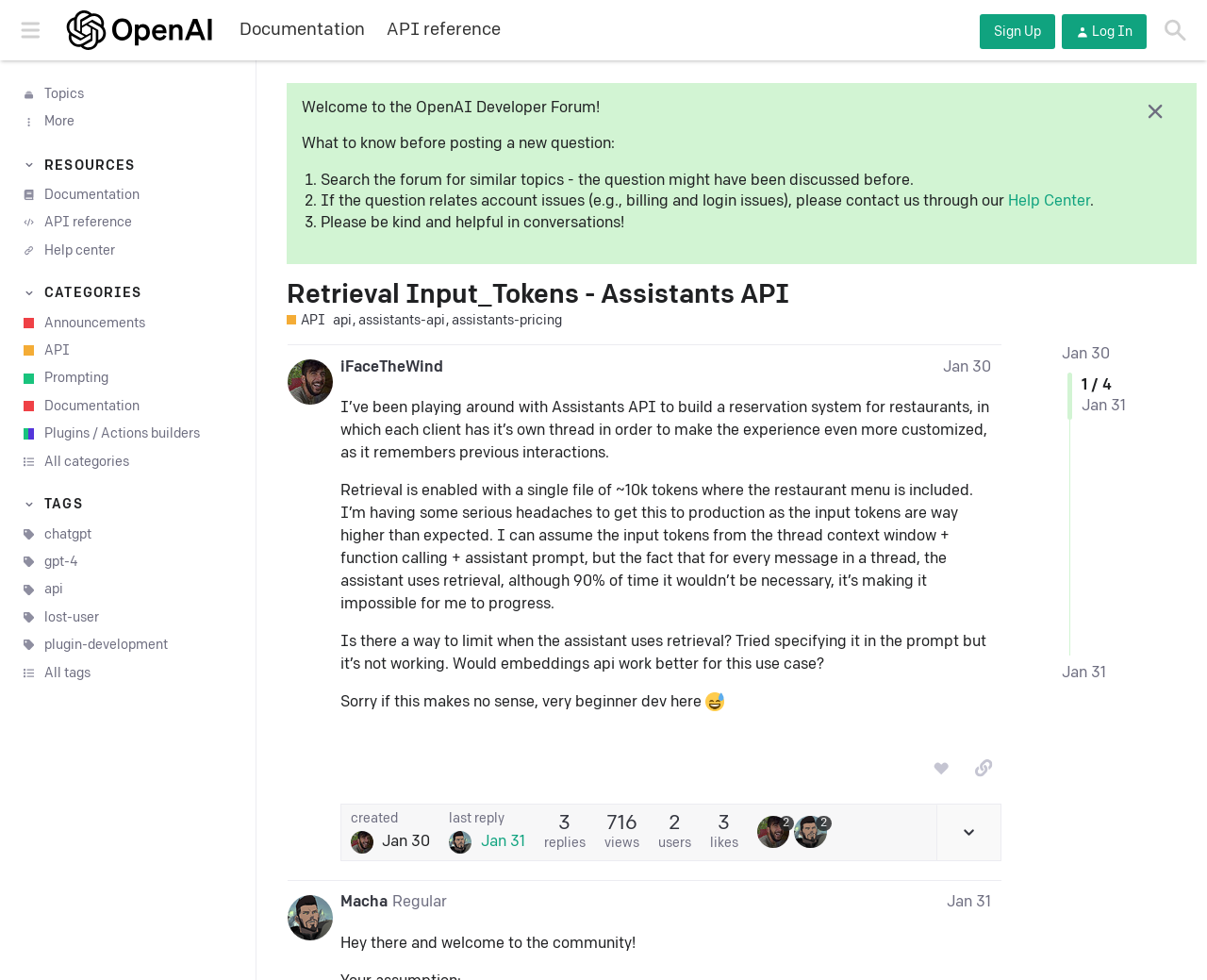Identify the bounding box coordinates of the area you need to click to perform the following instruction: "Click on the 'API' link".

[0.238, 0.317, 0.269, 0.336]